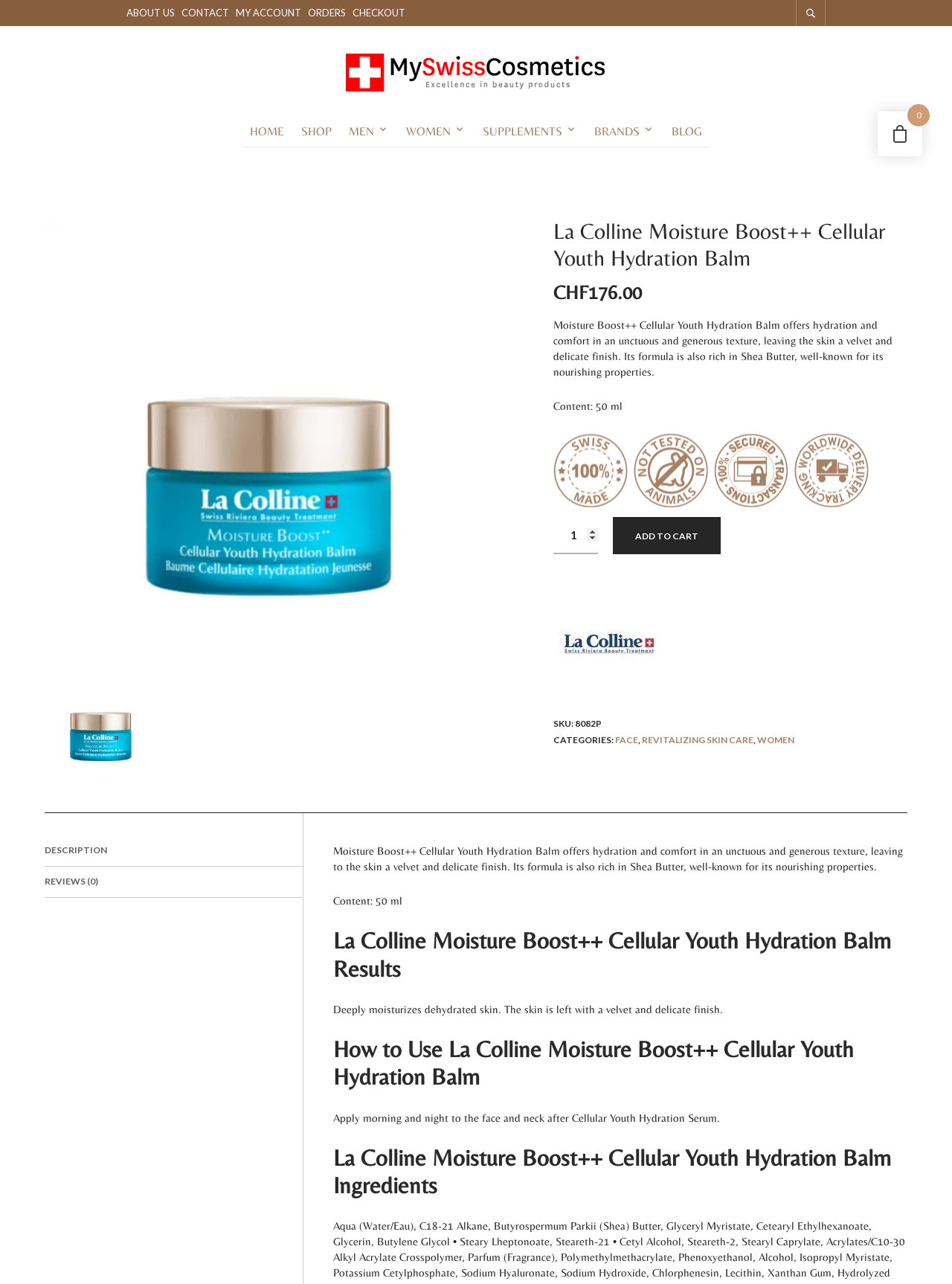Could you specify the bounding box coordinates for the clickable section to complete the following instruction: "Check product price"?

[0.618, 0.219, 0.675, 0.237]